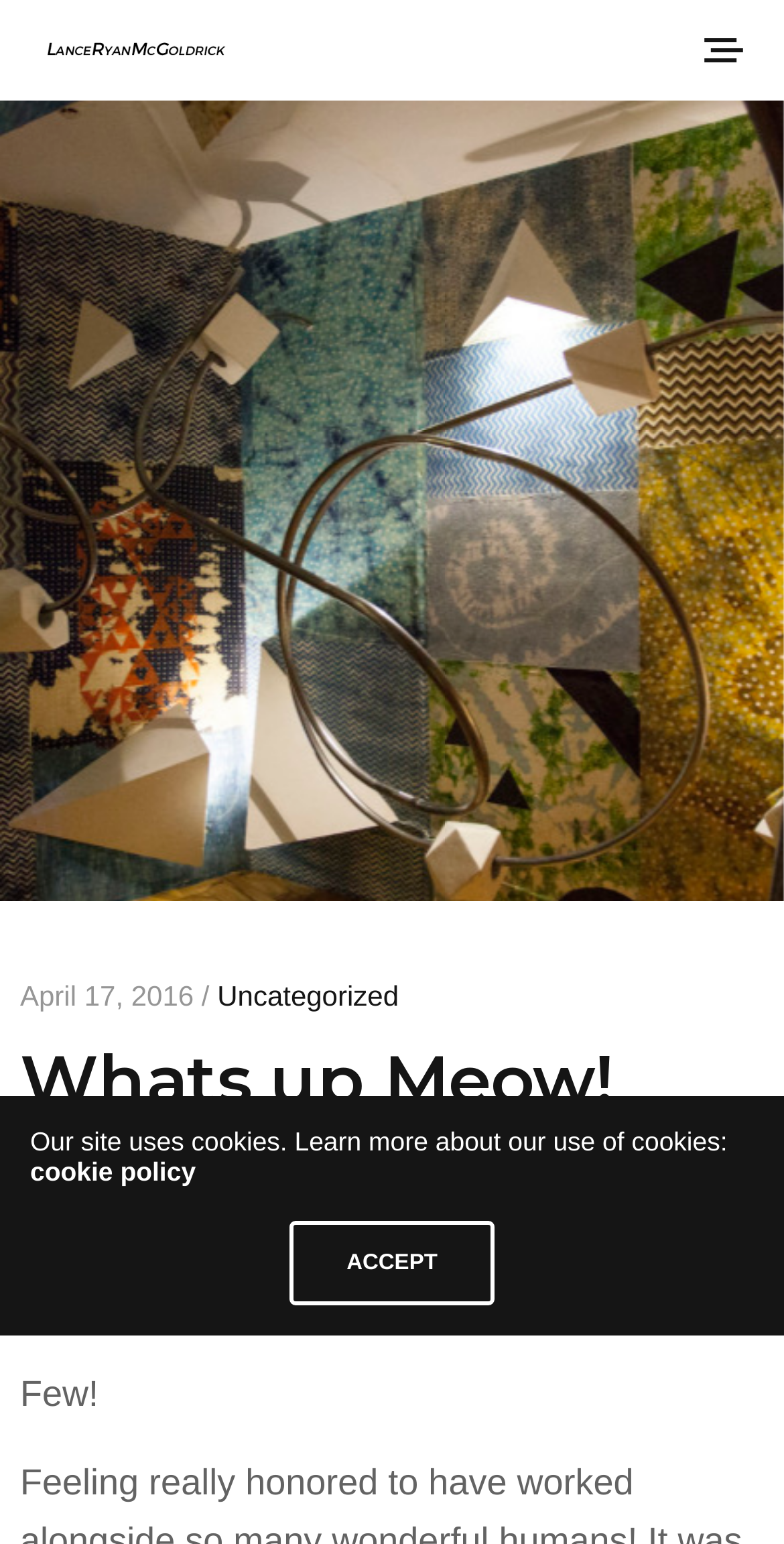What is the name of the person mentioned in the webpage?
Give a comprehensive and detailed explanation for the question.

I found the name of the person by looking at the link element with the text 'Lance Ryan McGoldrick Lance Ryan McGoldrick' which is located at the top of the webpage.